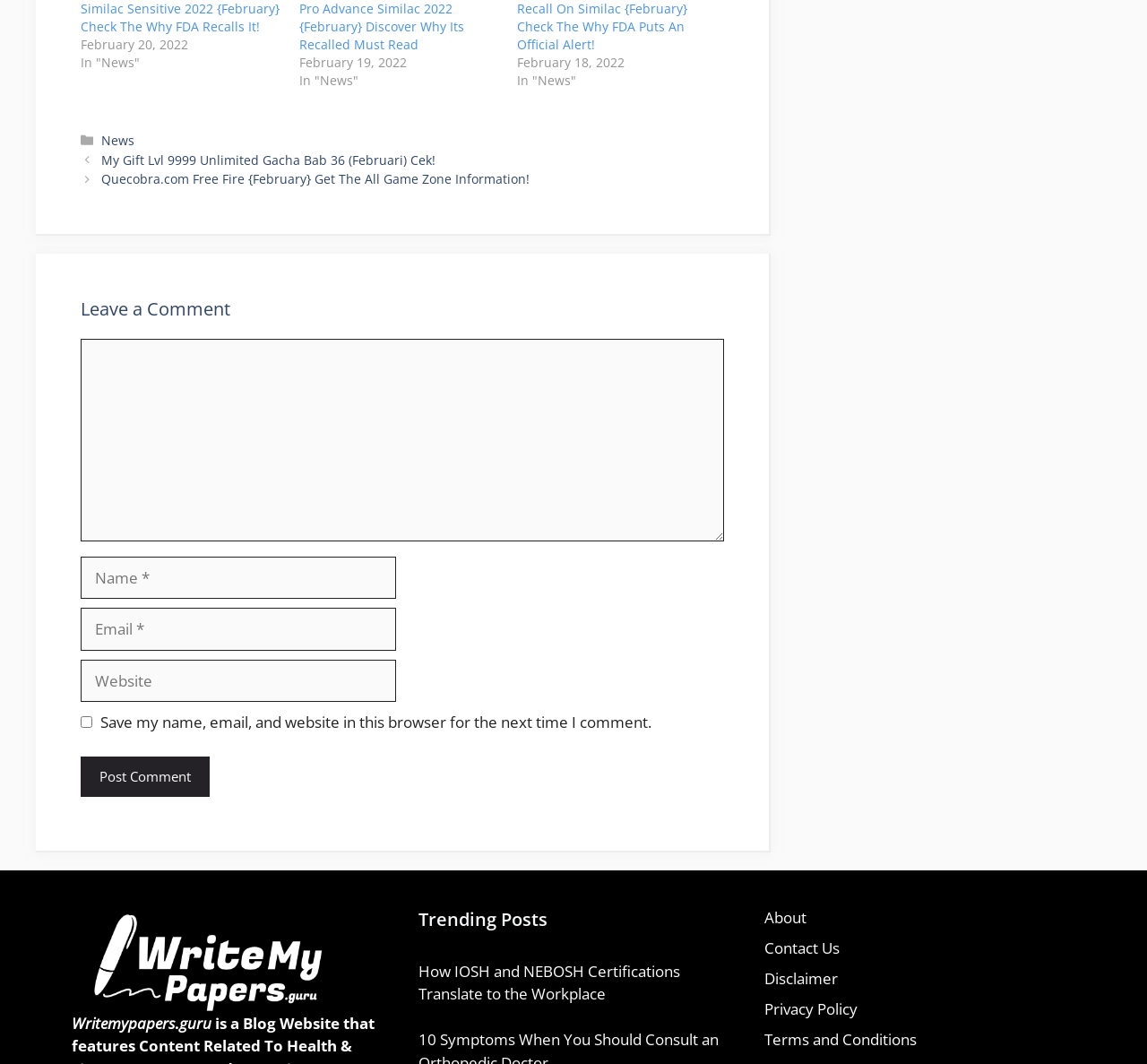Find the bounding box coordinates of the element to click in order to complete the given instruction: "Enter your name in the 'Name' field."

[0.07, 0.523, 0.345, 0.563]